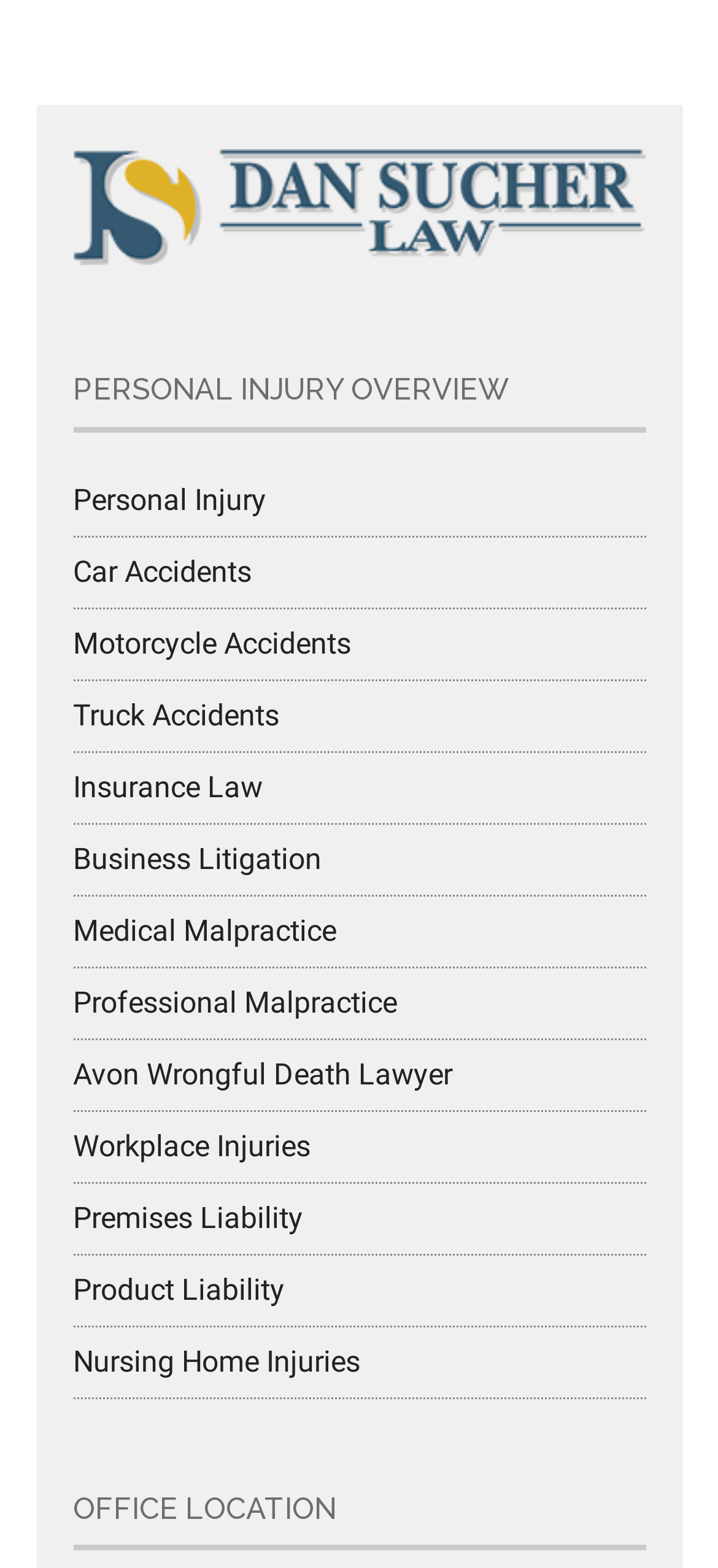How many links are provided on the webpage?
Using the visual information, respond with a single word or phrase.

12